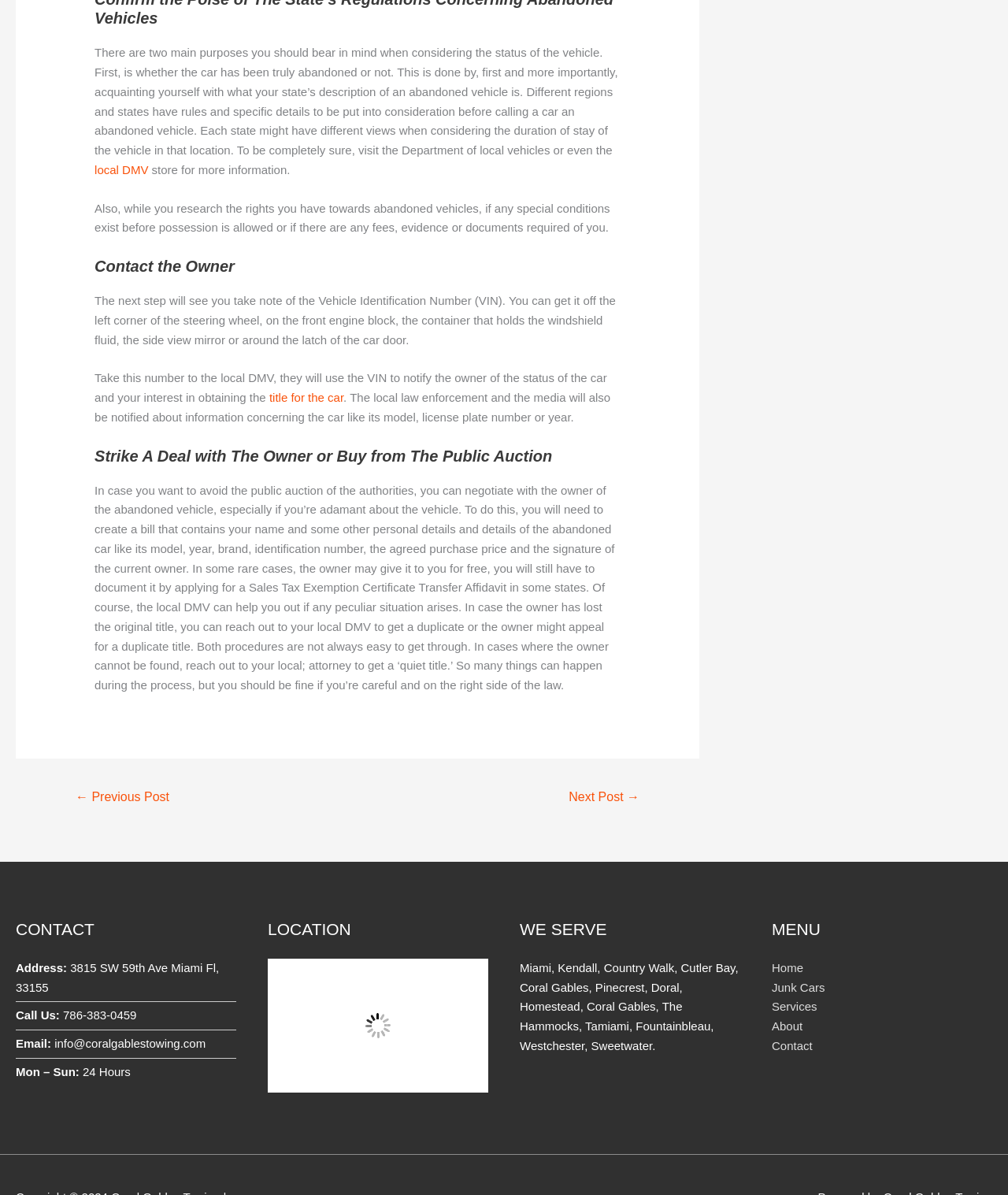Bounding box coordinates are specified in the format (top-left x, top-left y, bottom-right x, bottom-right y). All values are floating point numbers bounded between 0 and 1. Please provide the bounding box coordinate of the region this sentence describes: Contact

[0.766, 0.869, 0.806, 0.881]